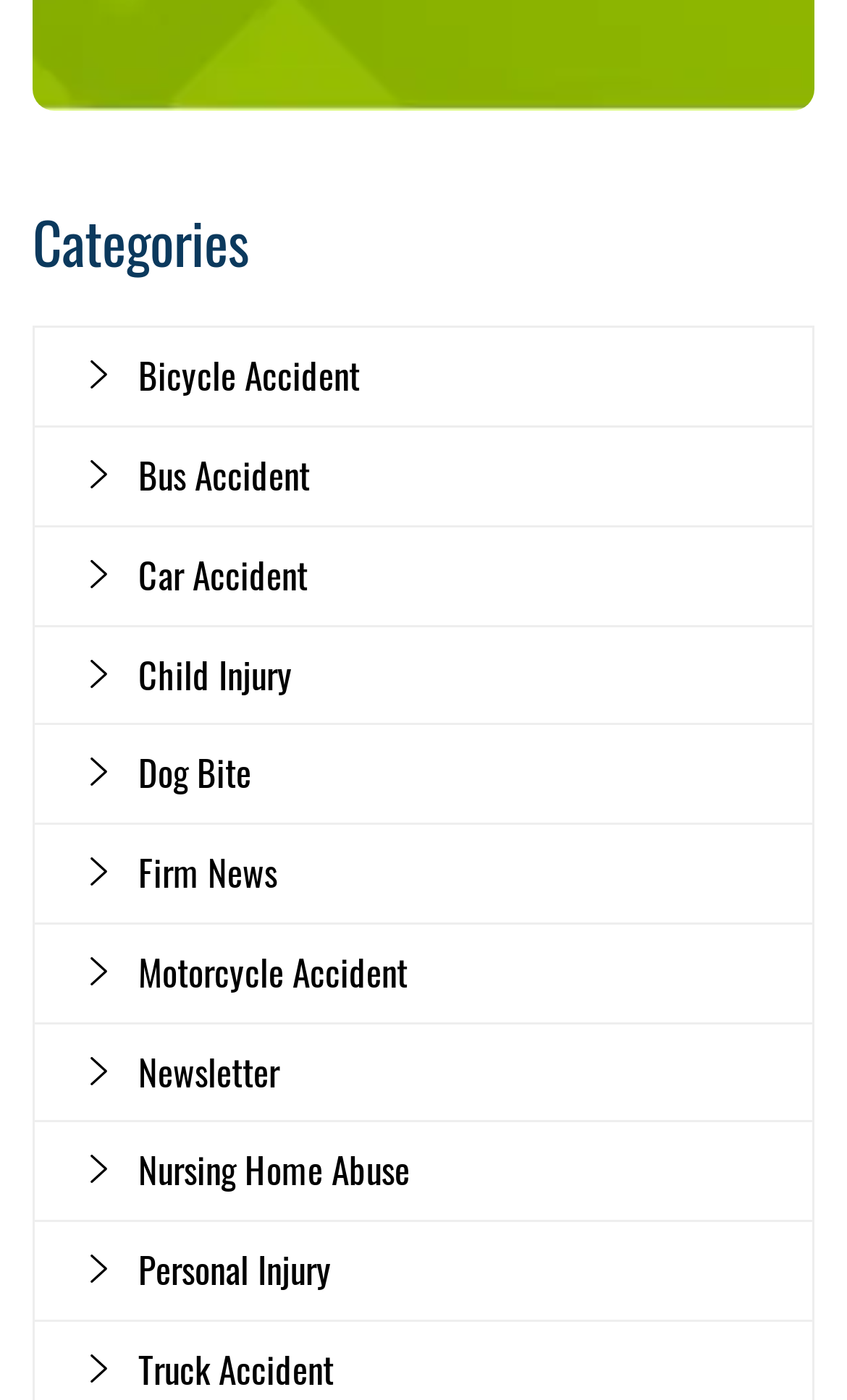Find the bounding box coordinates of the element you need to click on to perform this action: 'read Firm News'. The coordinates should be represented by four float values between 0 and 1, in the format [left, top, right, bottom].

[0.099, 0.589, 0.959, 0.659]